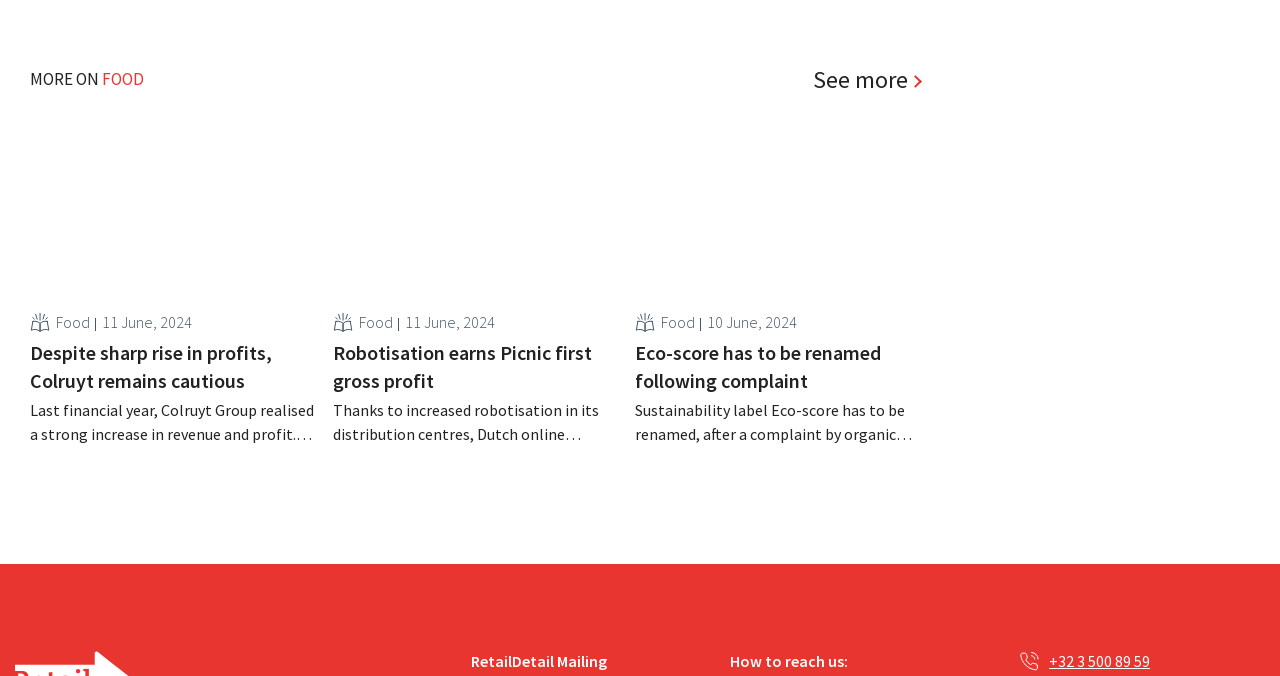Determine the bounding box coordinates for the area that should be clicked to carry out the following instruction: "Read more about 'Despite sharp rise in profits, Colruyt remains cautious'".

[0.024, 0.501, 0.246, 0.584]